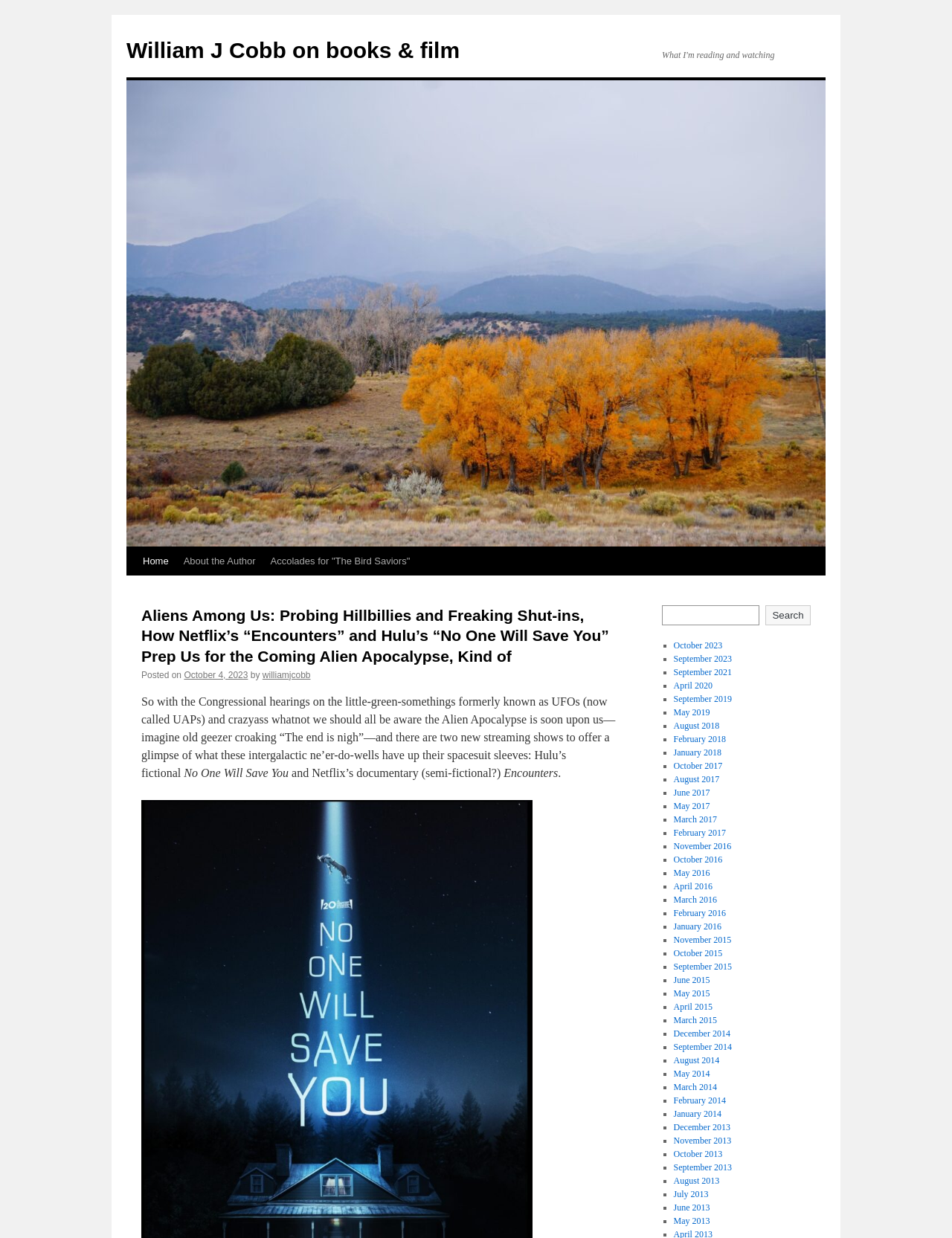Generate a comprehensive description of the webpage.

This webpage is a blog or personal website of William J Cobb, focused on books and film. At the top, there is a heading with the title "William J Cobb on books & film" and a link to the same title. Below this, there is a link to "Skip to content" and a navigation menu with links to "Home", "About the Author", and "Accolades for 'The Bird Saviors'".

The main content of the page is an article titled "Aliens Among Us: Probing Hillbillies and Freaking Shut-ins, How Netflix’s “Encounters” and Hulu’s “No One Will Save You” Prep Us for the Coming Alien Apocalypse, Kind of". This article is written by William J Cobb and posted on October 4, 2023. The article discusses two new streaming shows, Hulu's "No One Will Save You" and Netflix's "Encounters", and how they relate to the concept of an alien apocalypse.

To the right of the article, there is a search box with a button labeled "Search". Below this, there is a list of archived posts, with links to articles from different months and years, ranging from October 2023 to March 2015. Each archived post is marked with a list marker, a small square symbol.